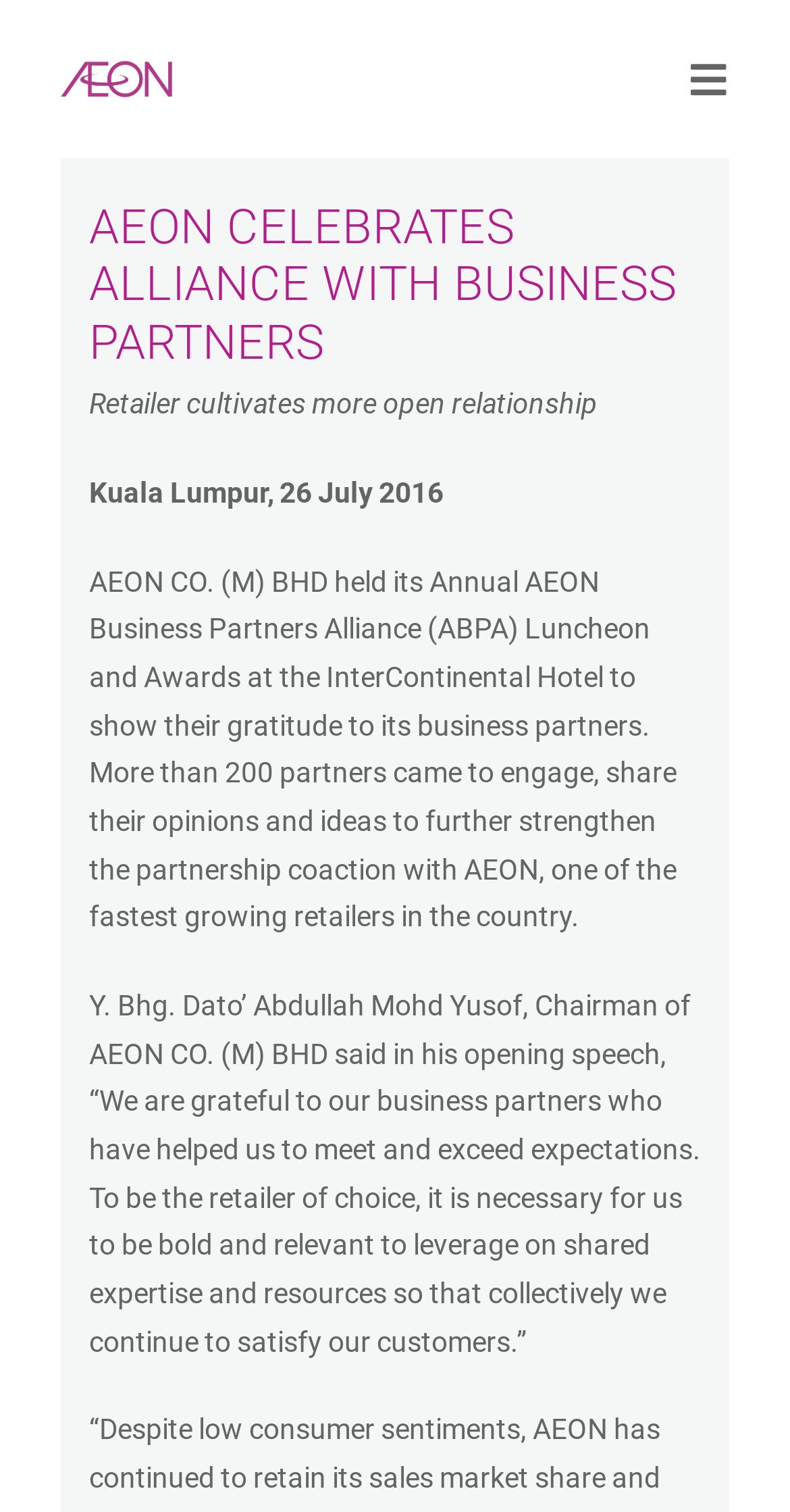Show the bounding box coordinates of the region that should be clicked to follow the instruction: "Read about AEON Sustainability Charter."

[0.0, 0.295, 0.641, 0.382]